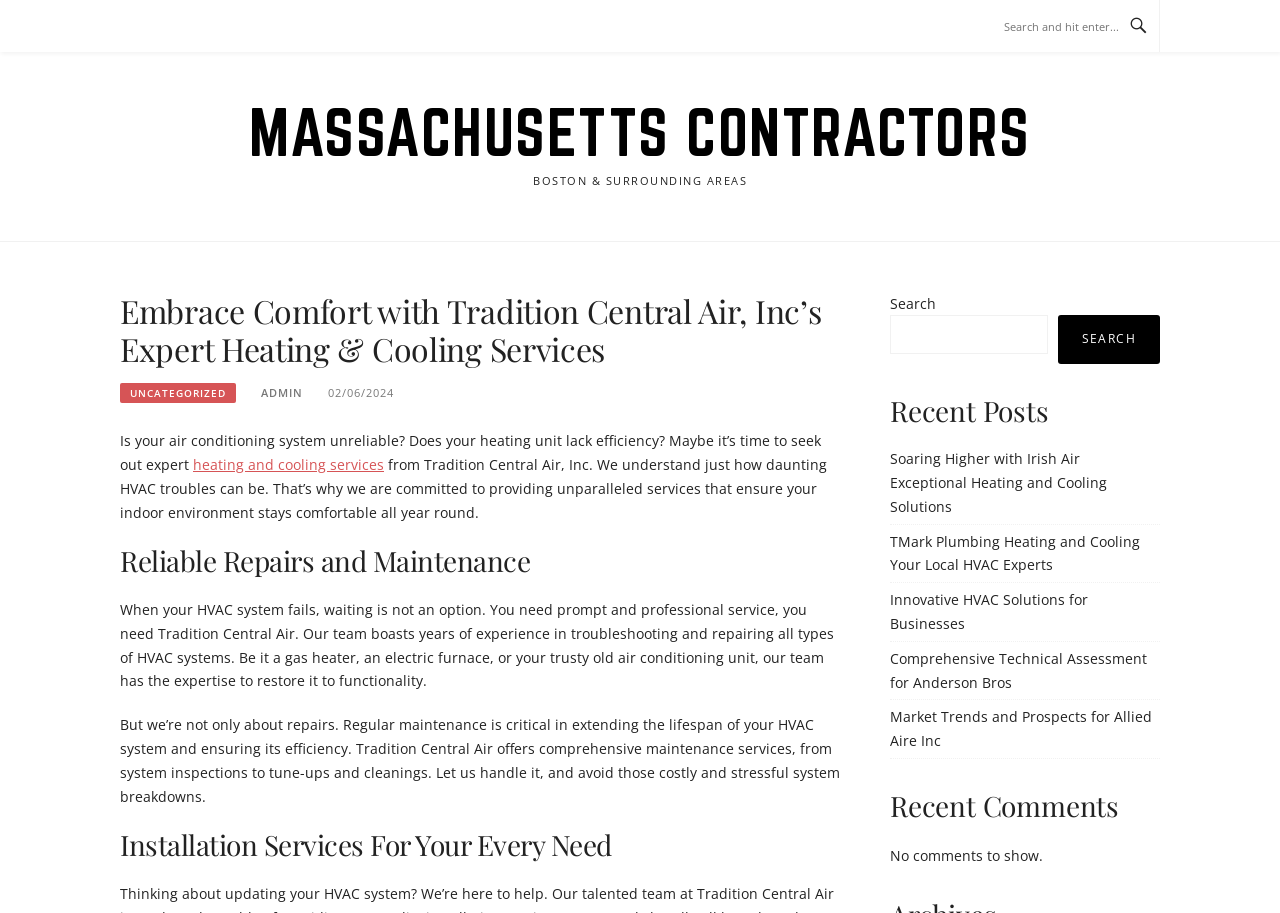What is the company name?
Please give a well-detailed answer to the question.

I found the company name by looking at the heading 'Embrace Comfort with Tradition Central Air, Inc’s Expert Heating & Cooling Services' which suggests that Tradition Central Air, Inc is the company providing the services.